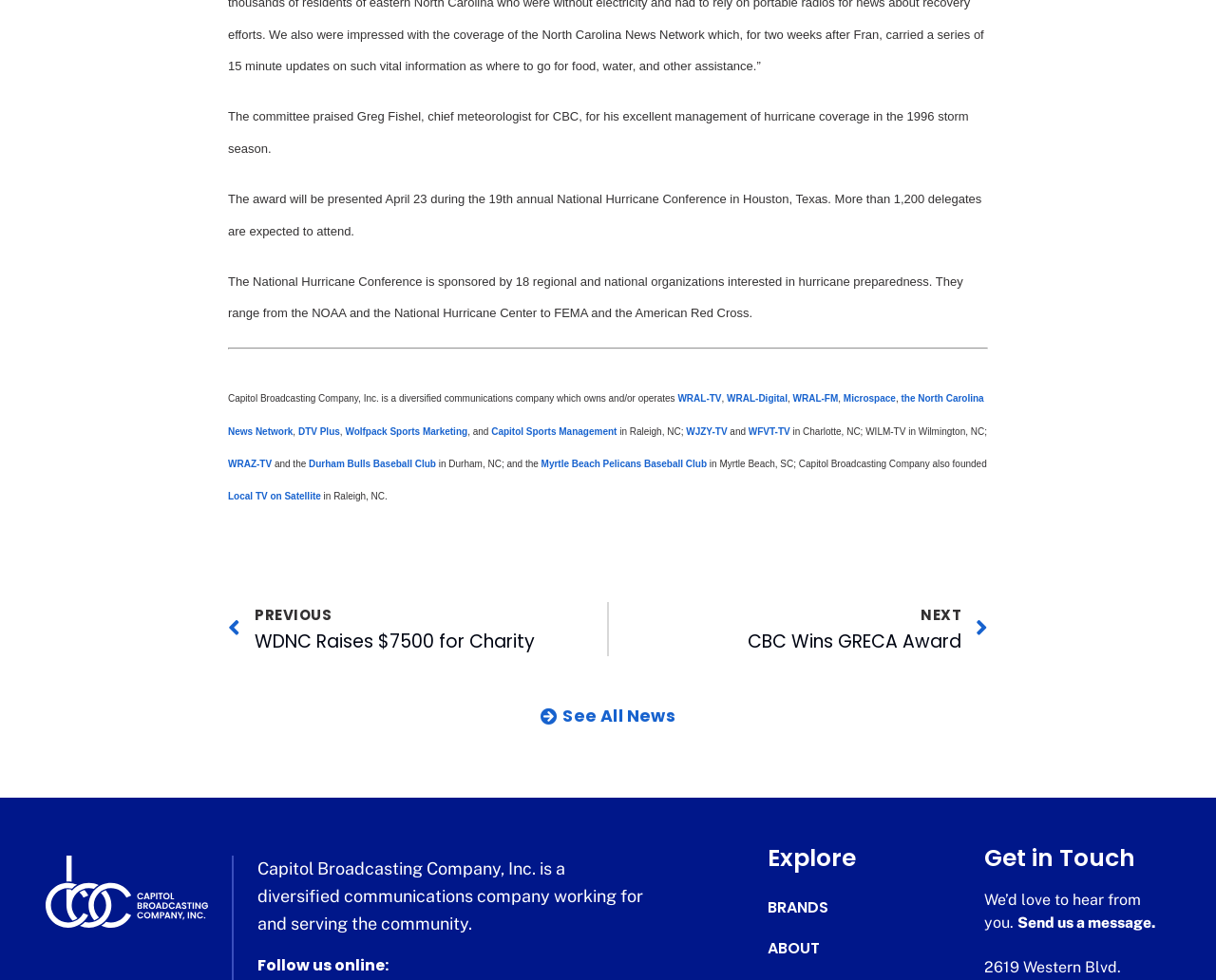Please identify the coordinates of the bounding box for the clickable region that will accomplish this instruction: "View the publication details of 'Metabolome Changes in Cerebral Ischemia'".

None